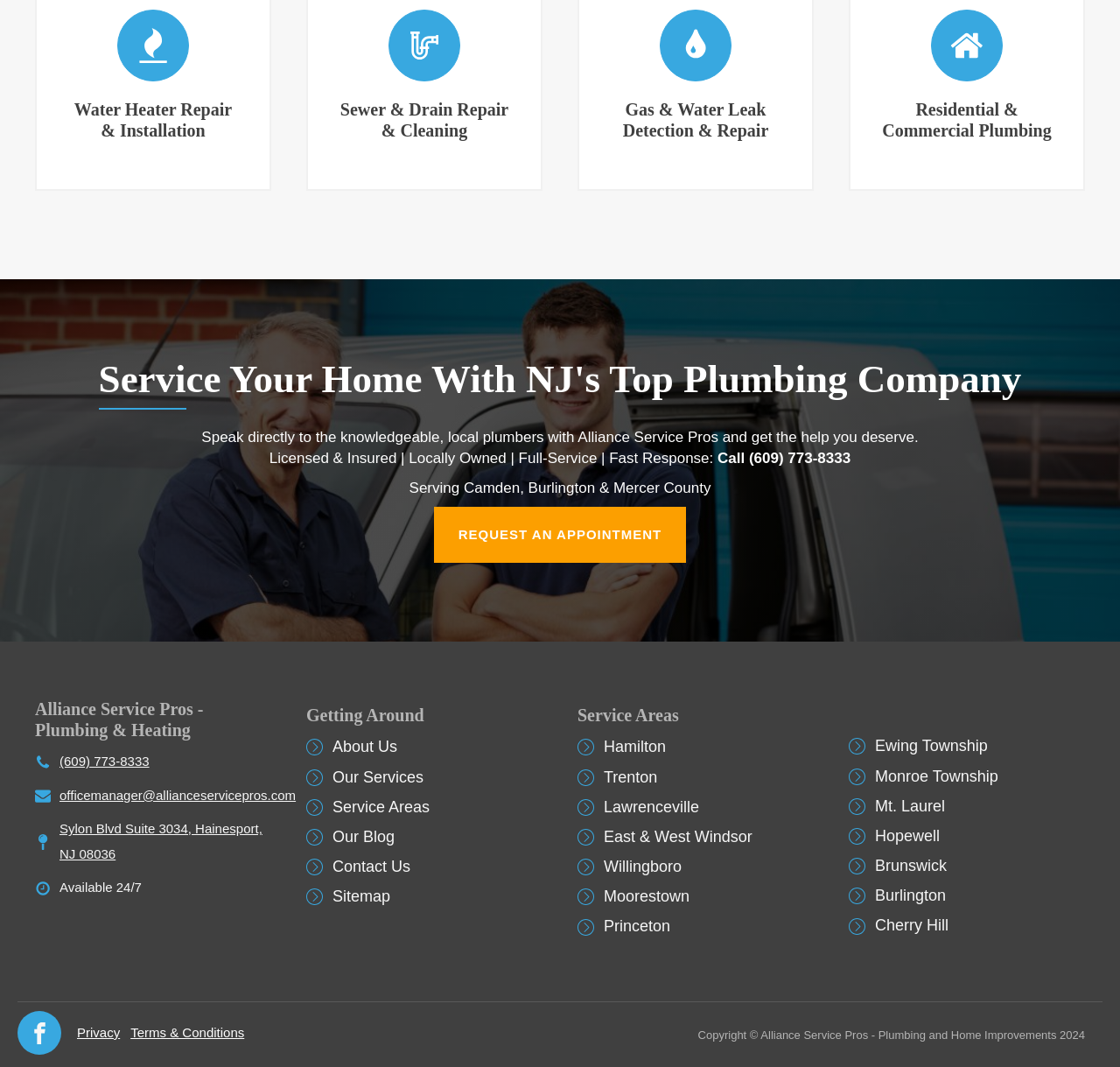Refer to the image and offer a detailed explanation in response to the question: What areas does the company serve?

I found the answer by looking at the link 'Serving Camden, Burlington & Mercer County' which is located near the top of the webpage, and also by looking at the various links such as 'Hamilton', 'Trenton', 'Lawrenceville', etc. which are located at the bottom of the webpage.